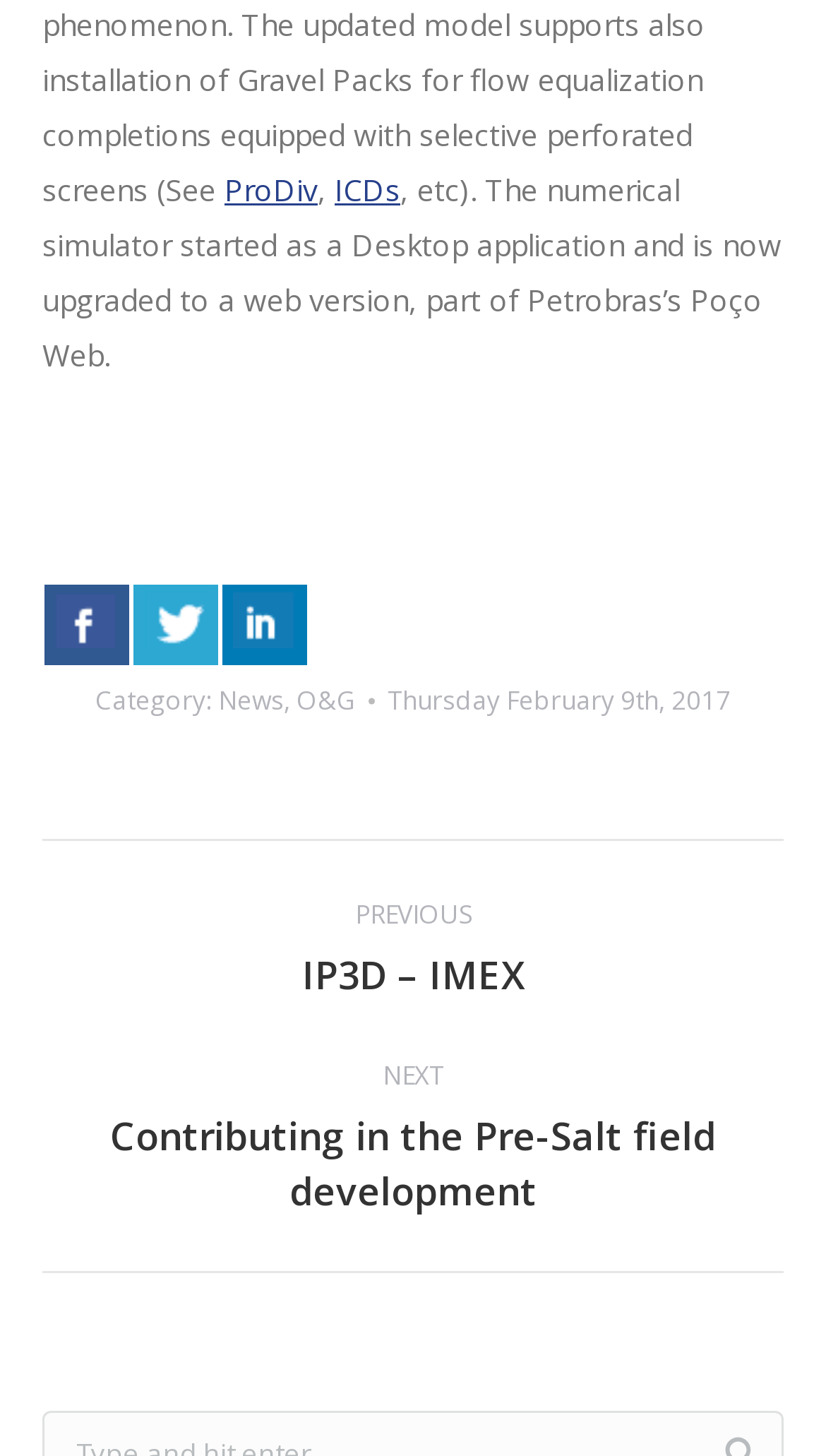Please examine the image and answer the question with a detailed explanation:
What is the date of the post?

The link 'Thursday February 9th, 2017' is present at the top of the page, indicating the date of the post.